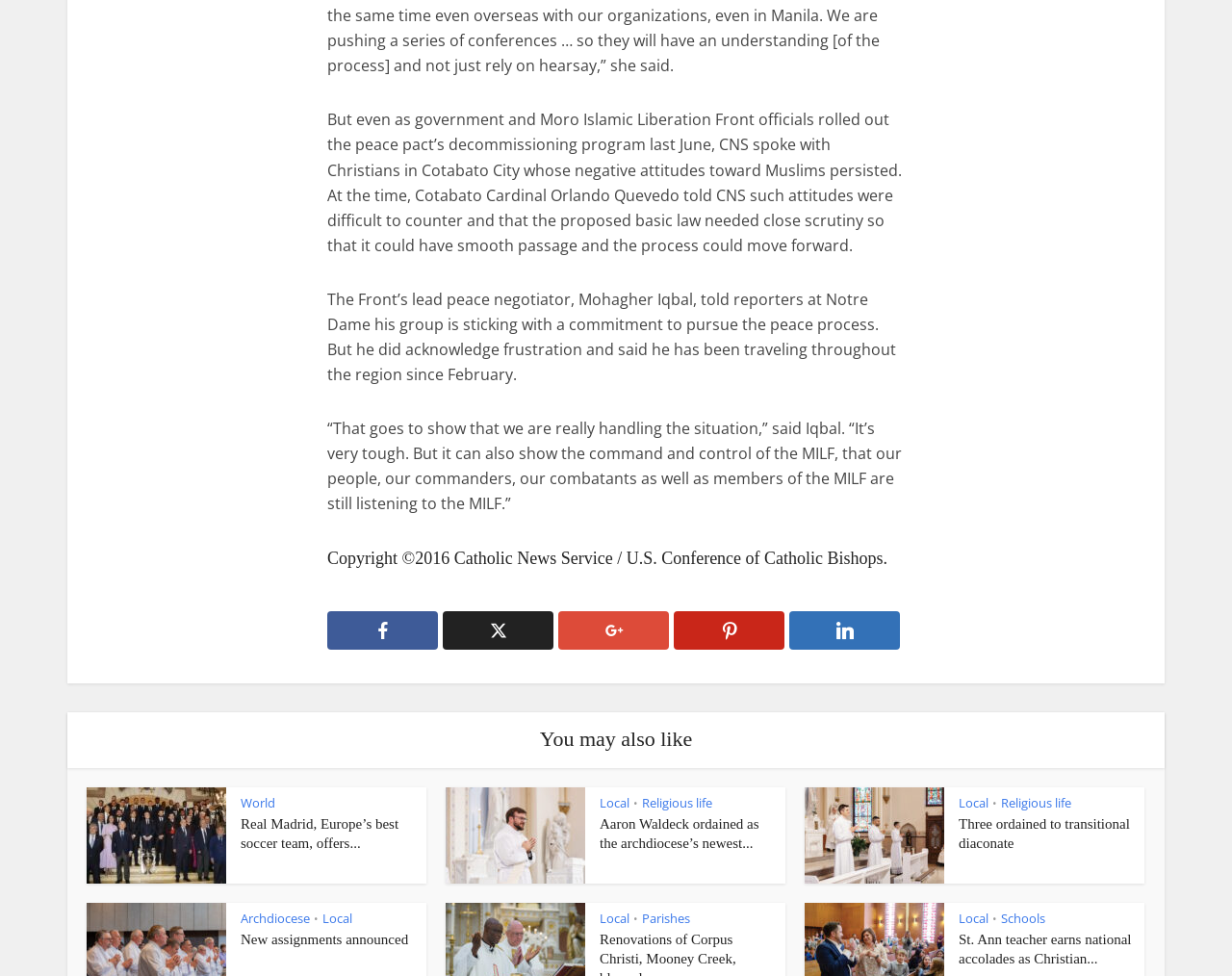Please answer the following query using a single word or phrase: 
How many 'You may also like' articles are on the page?

3